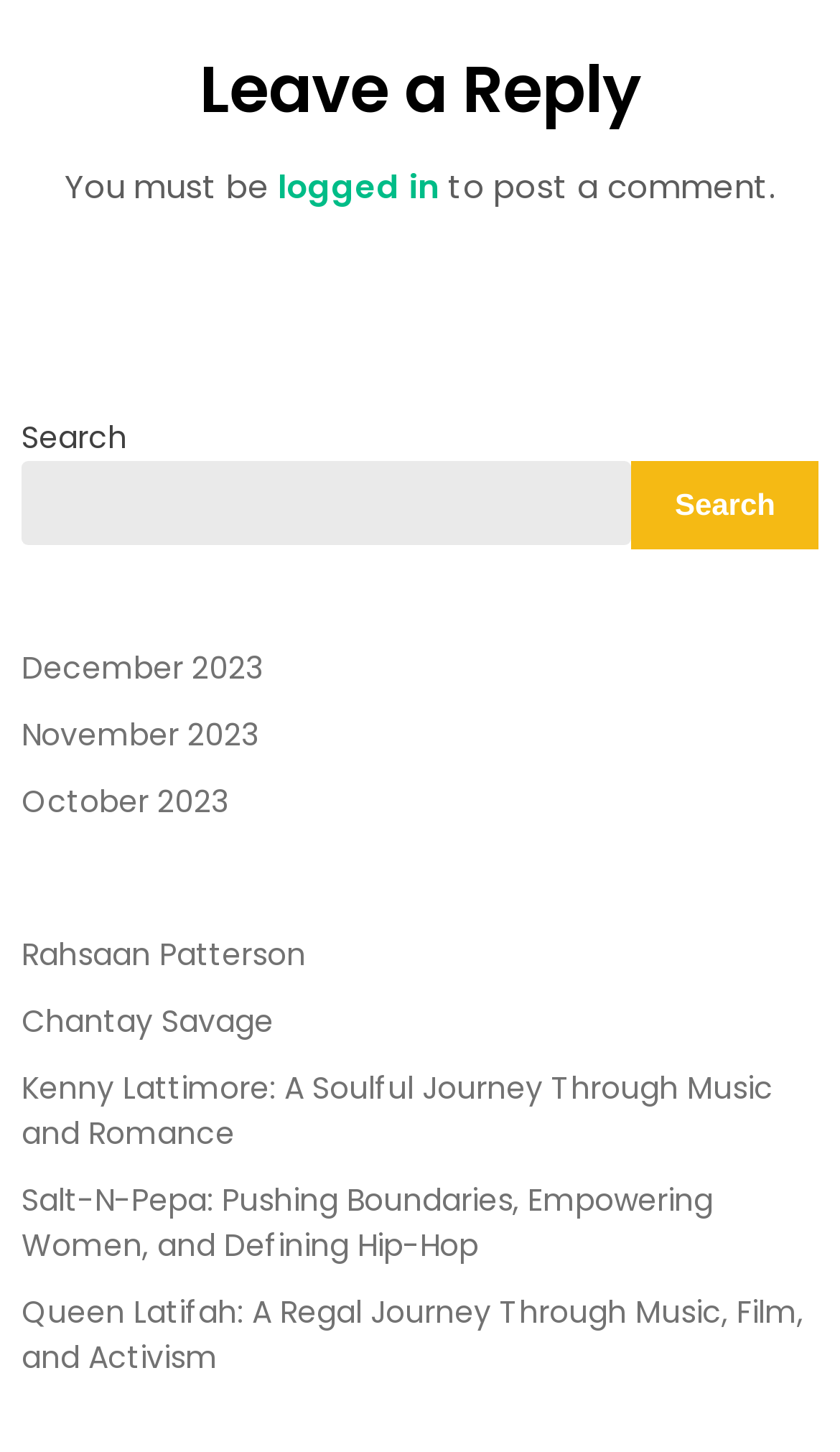Identify the bounding box coordinates of the part that should be clicked to carry out this instruction: "read about Kenny Lattimore".

[0.026, 0.734, 0.921, 0.795]